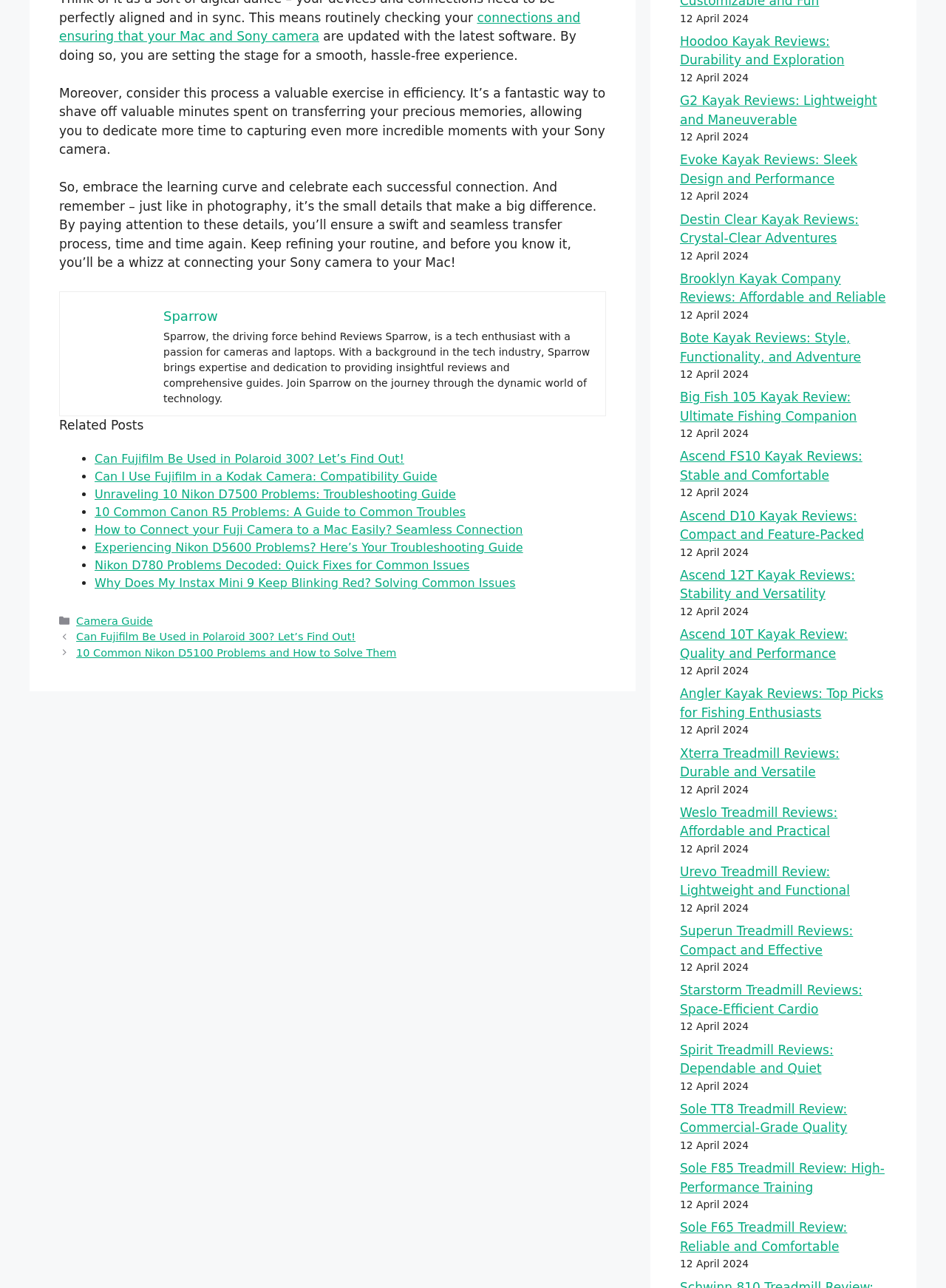How many related posts are listed on the webpage?
Based on the screenshot, respond with a single word or phrase.

6